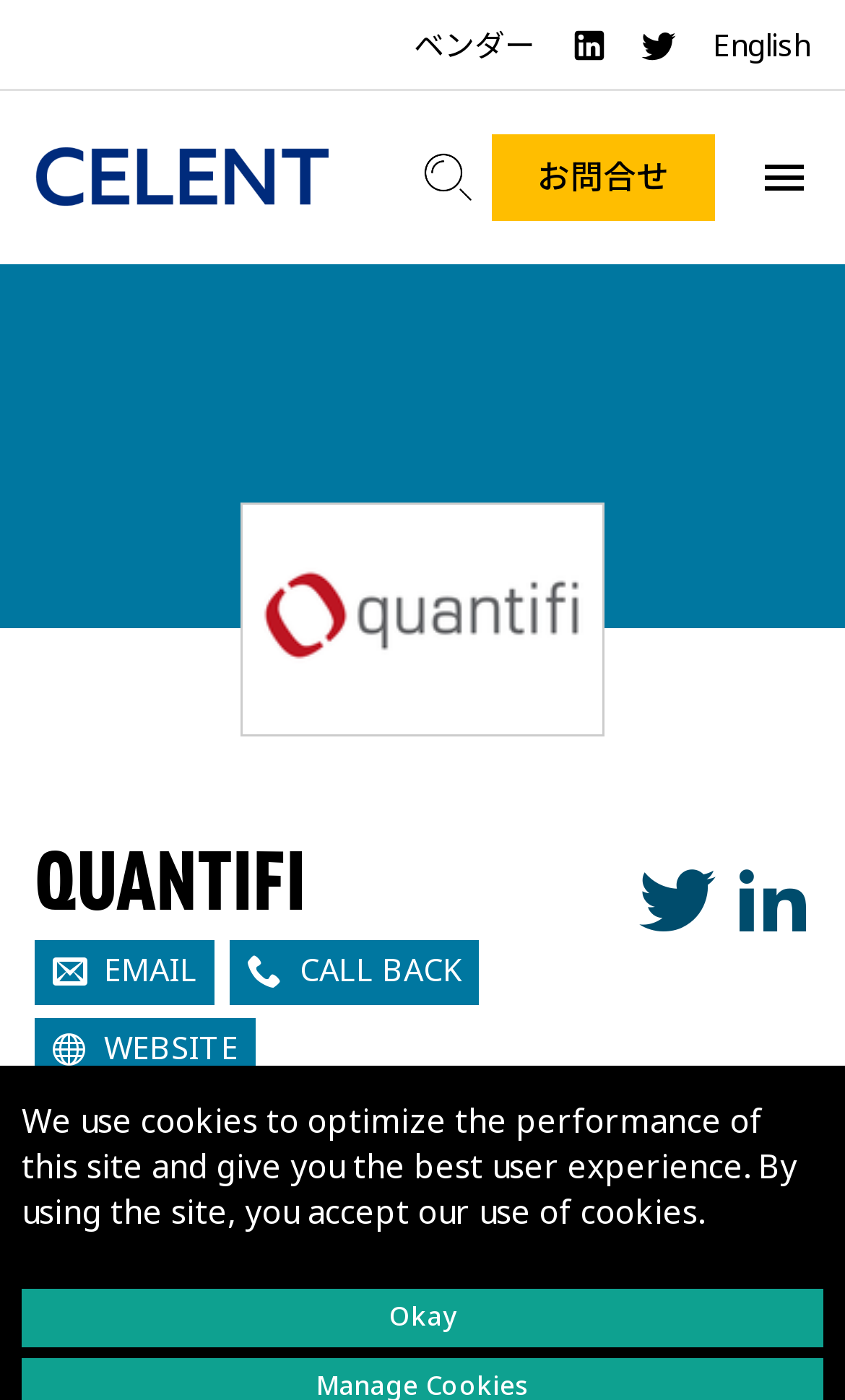Determine the bounding box coordinates for the area that needs to be clicked to fulfill this task: "Search for something". The coordinates must be given as four float numbers between 0 and 1, i.e., [left, top, right, bottom].

[0.497, 0.107, 0.561, 0.146]